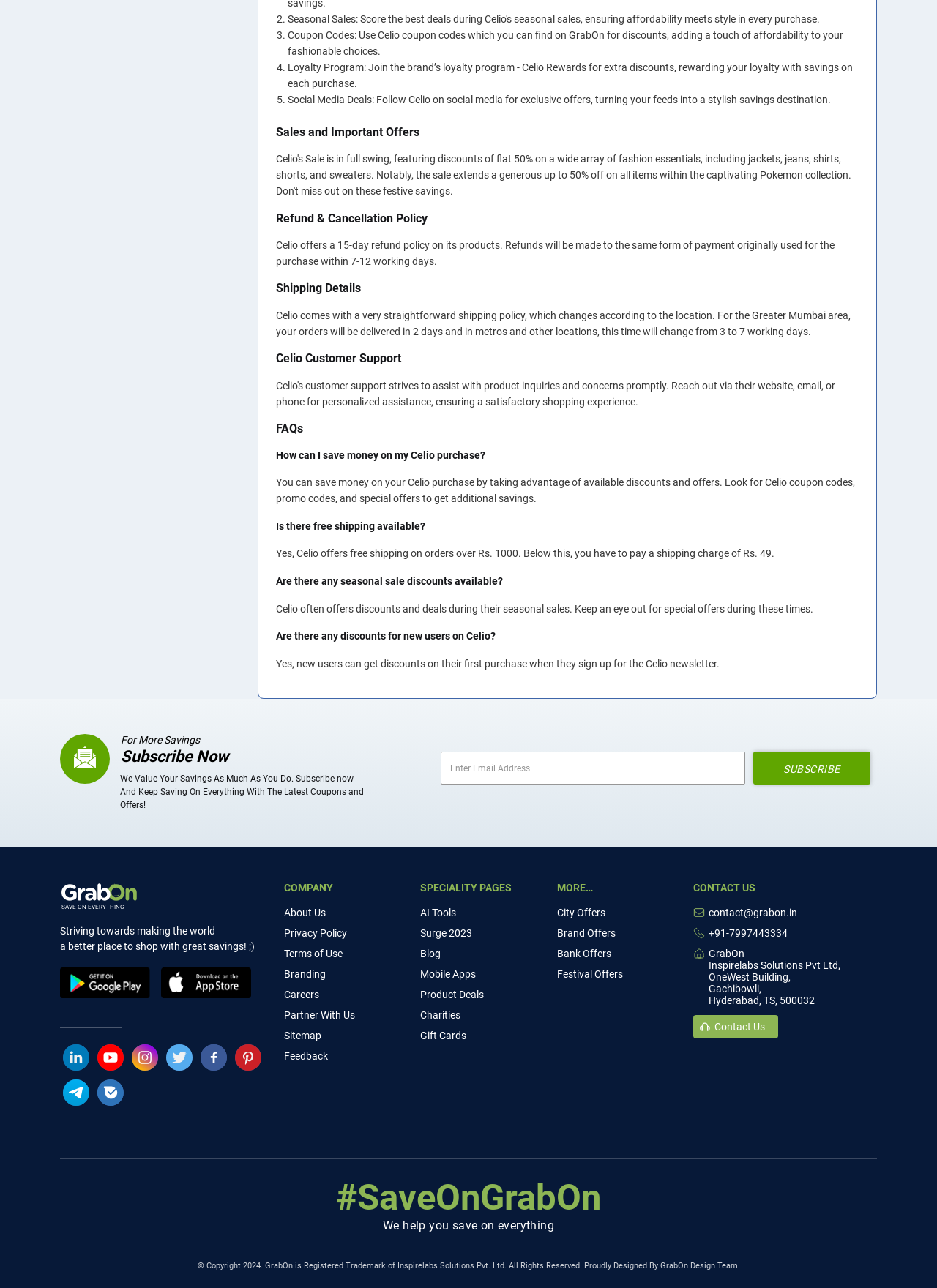Identify the bounding box coordinates of the section that should be clicked to achieve the task described: "Follow Celio on social media".

[0.307, 0.073, 0.887, 0.082]